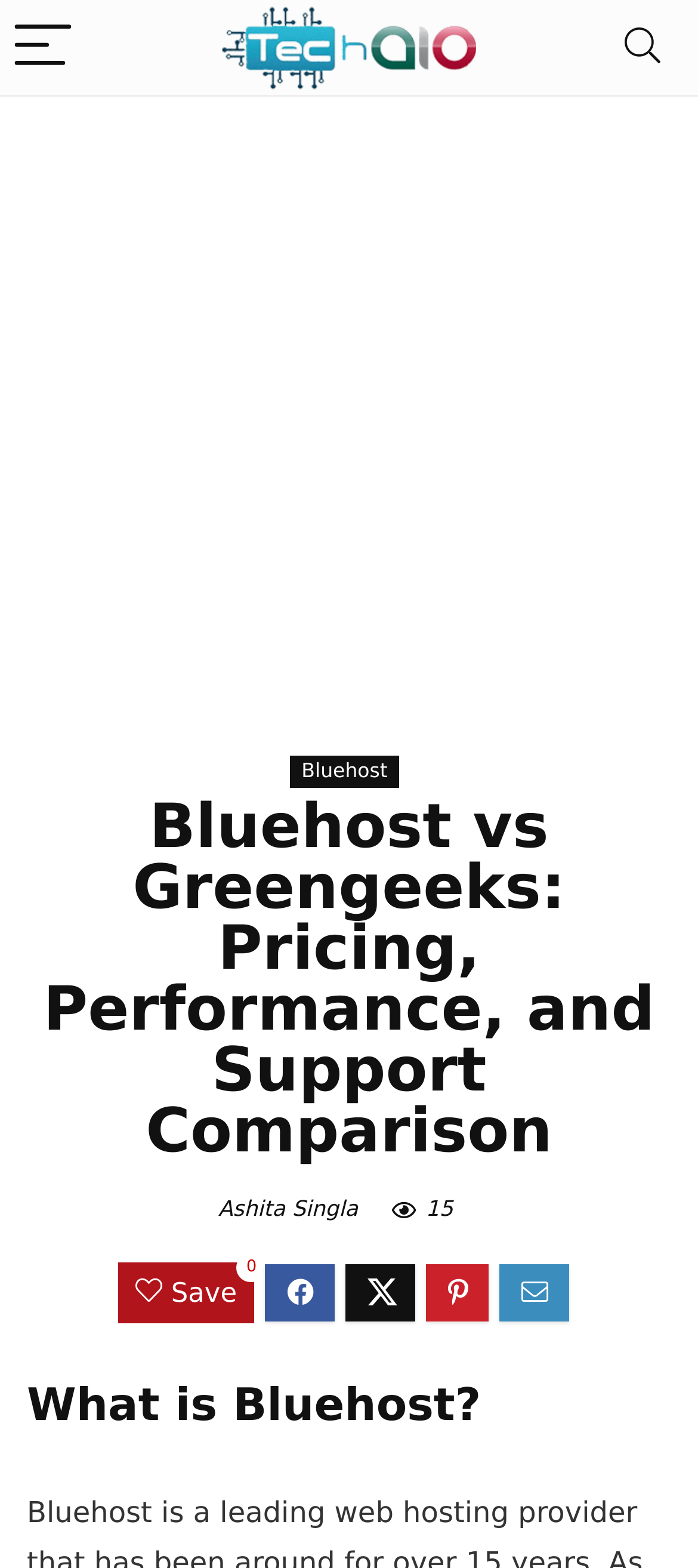Using the webpage screenshot, locate the HTML element that fits the following description and provide its bounding box: "aria-label="Advertisement" name="aswift_1" title="Advertisement"".

[0.0, 0.094, 1.0, 0.465]